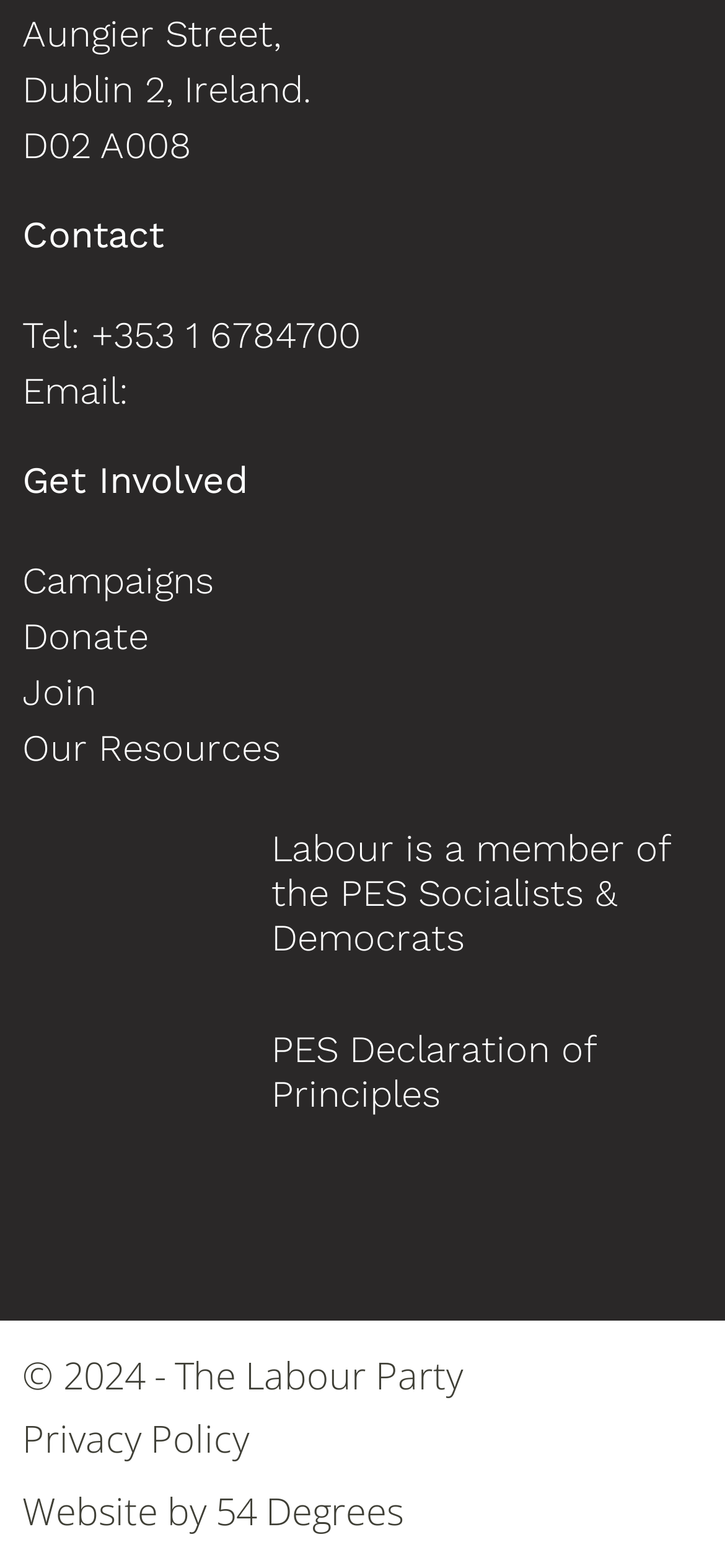What is the address of the Labour Party?
Give a one-word or short-phrase answer derived from the screenshot.

Aungier Street, Dublin 2, Ireland.